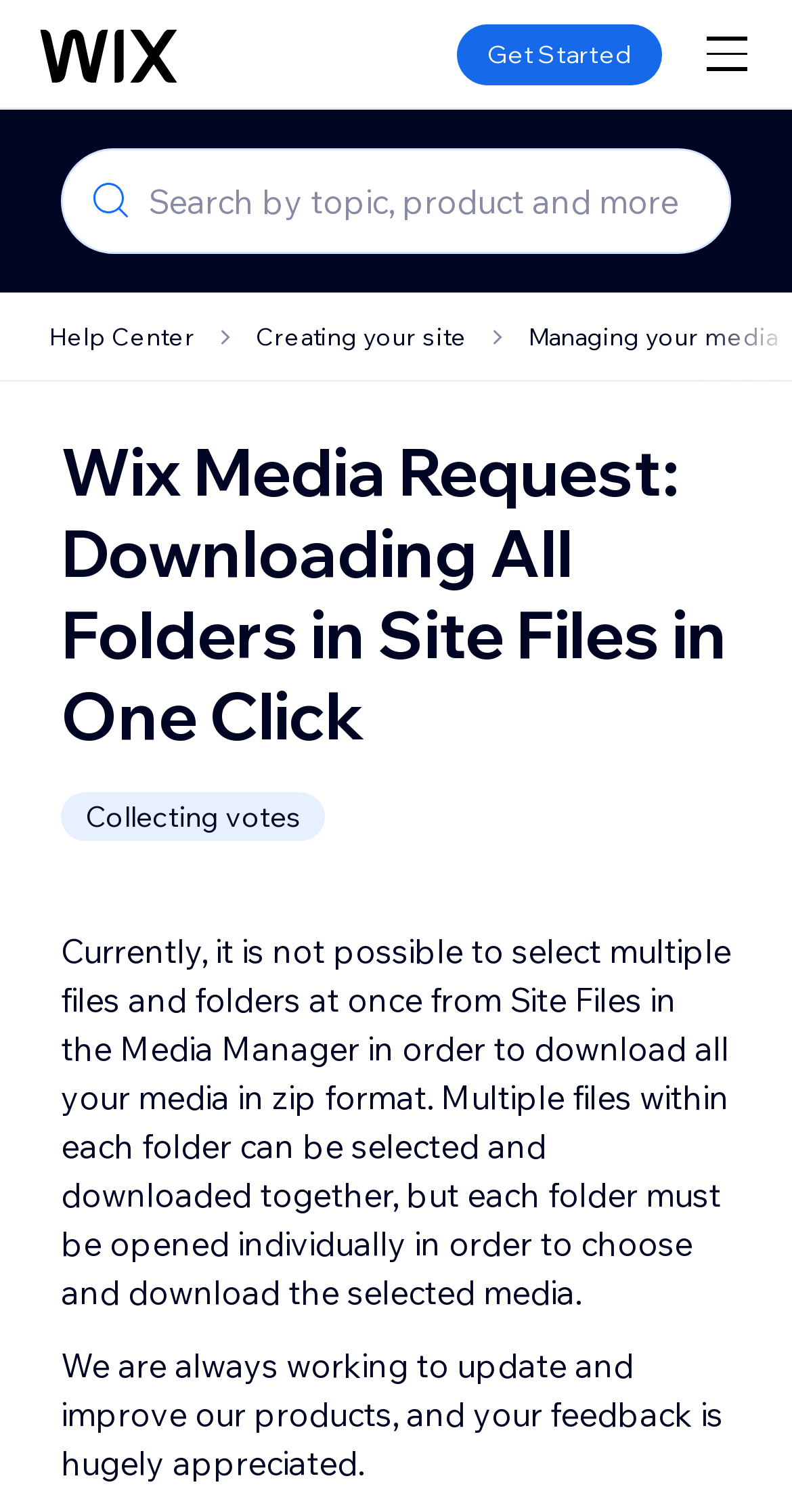Could you highlight the region that needs to be clicked to execute the instruction: "Click the Wix logo to go to the homepage"?

[0.041, 0.017, 0.233, 0.054]